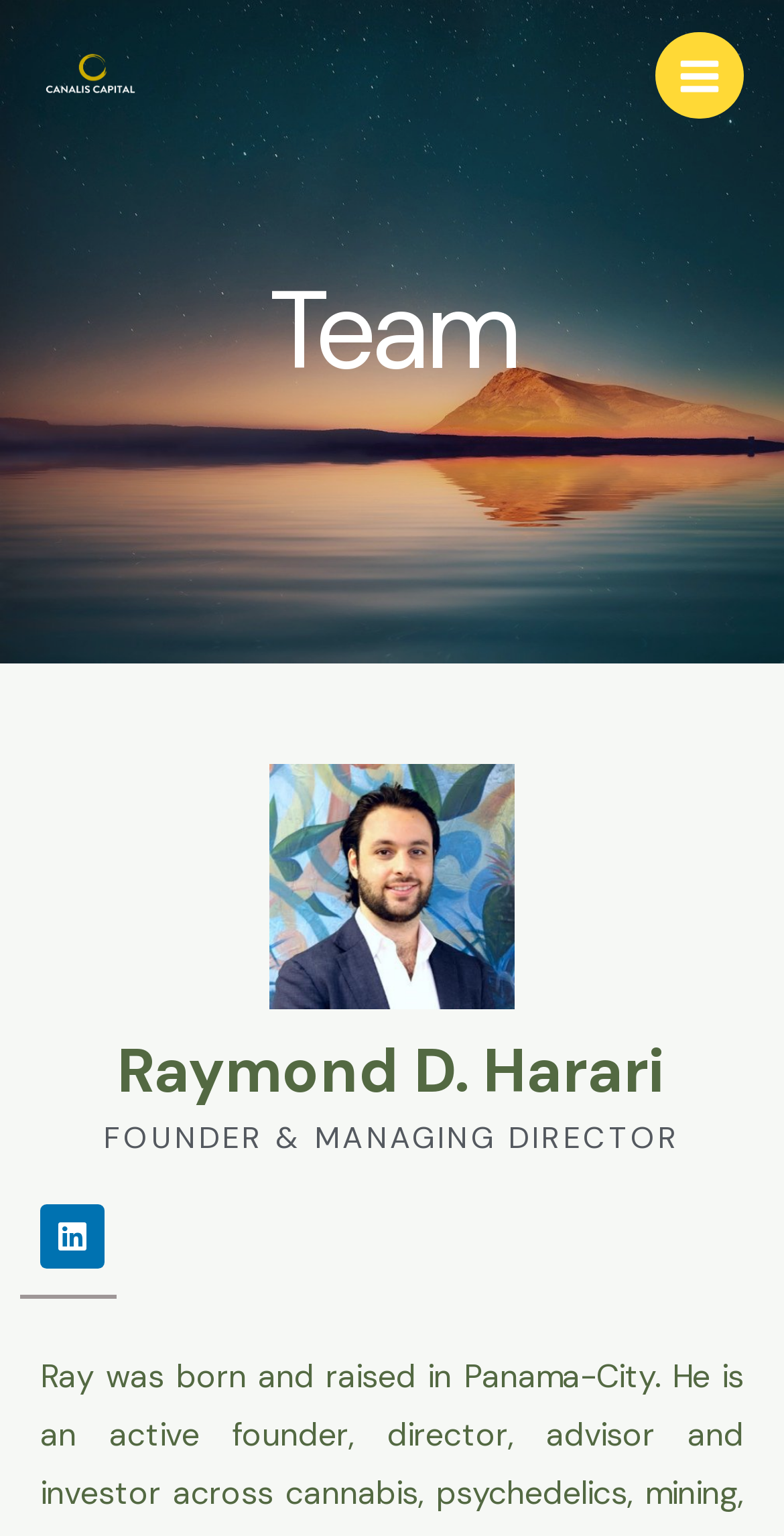Respond with a single word or short phrase to the following question: 
What is the social media platform linked to Raymond D. Harari?

Linkedin